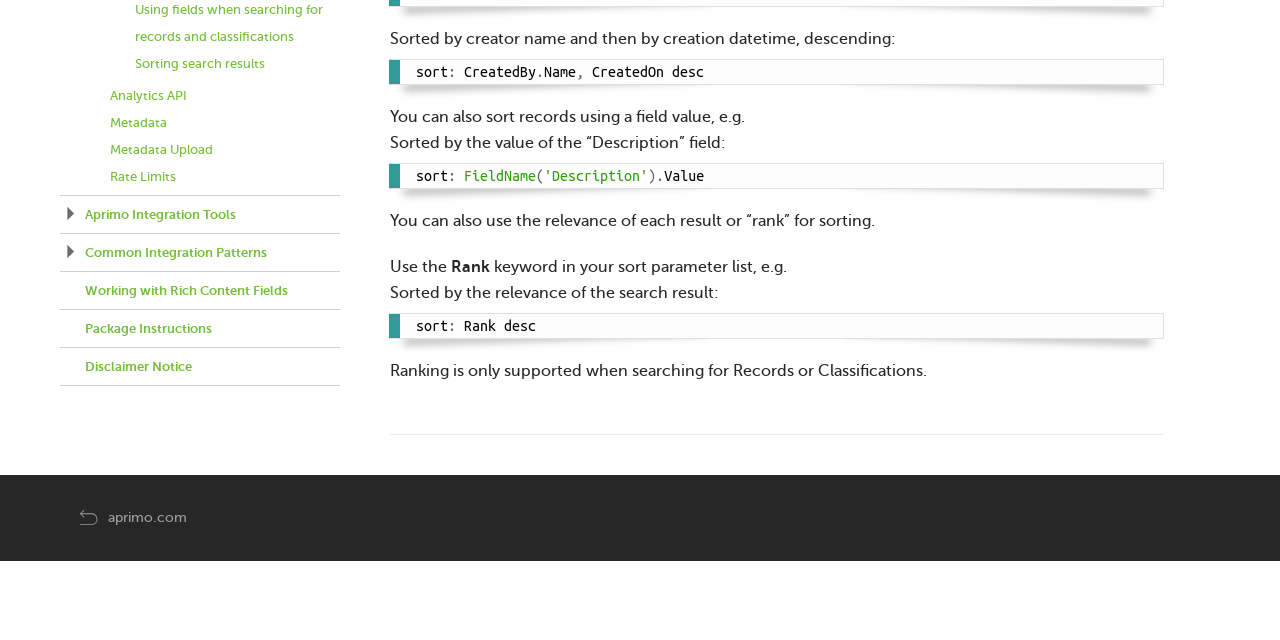Bounding box coordinates are given in the format (top-left x, top-left y, bottom-right x, bottom-right y). All values should be floating point numbers between 0 and 1. Provide the bounding box coordinate for the UI element described as: Common Integration Patterns

[0.066, 0.383, 0.209, 0.406]